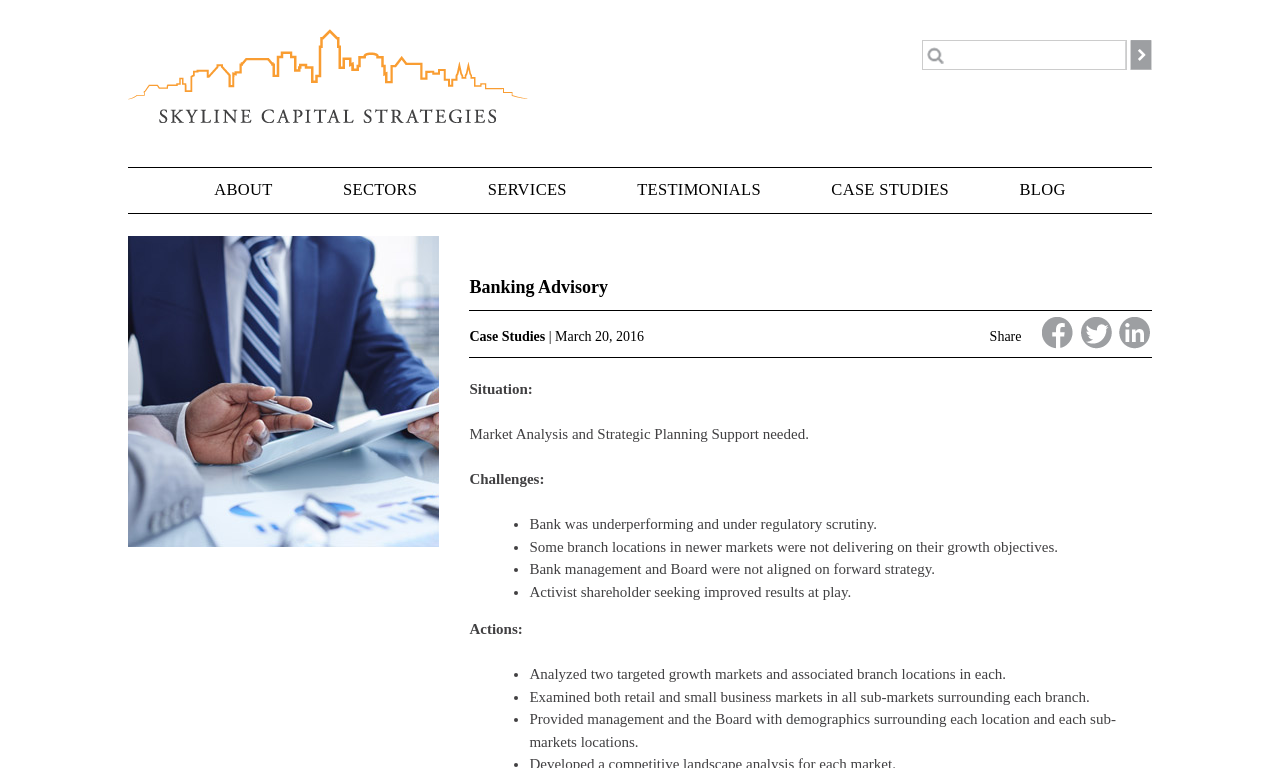Using the provided description Hello world!, find the bounding box coordinates for the UI element. Provide the coordinates in (top-left x, top-left y, bottom-right x, bottom-right y) format, ensuring all values are between 0 and 1.

None